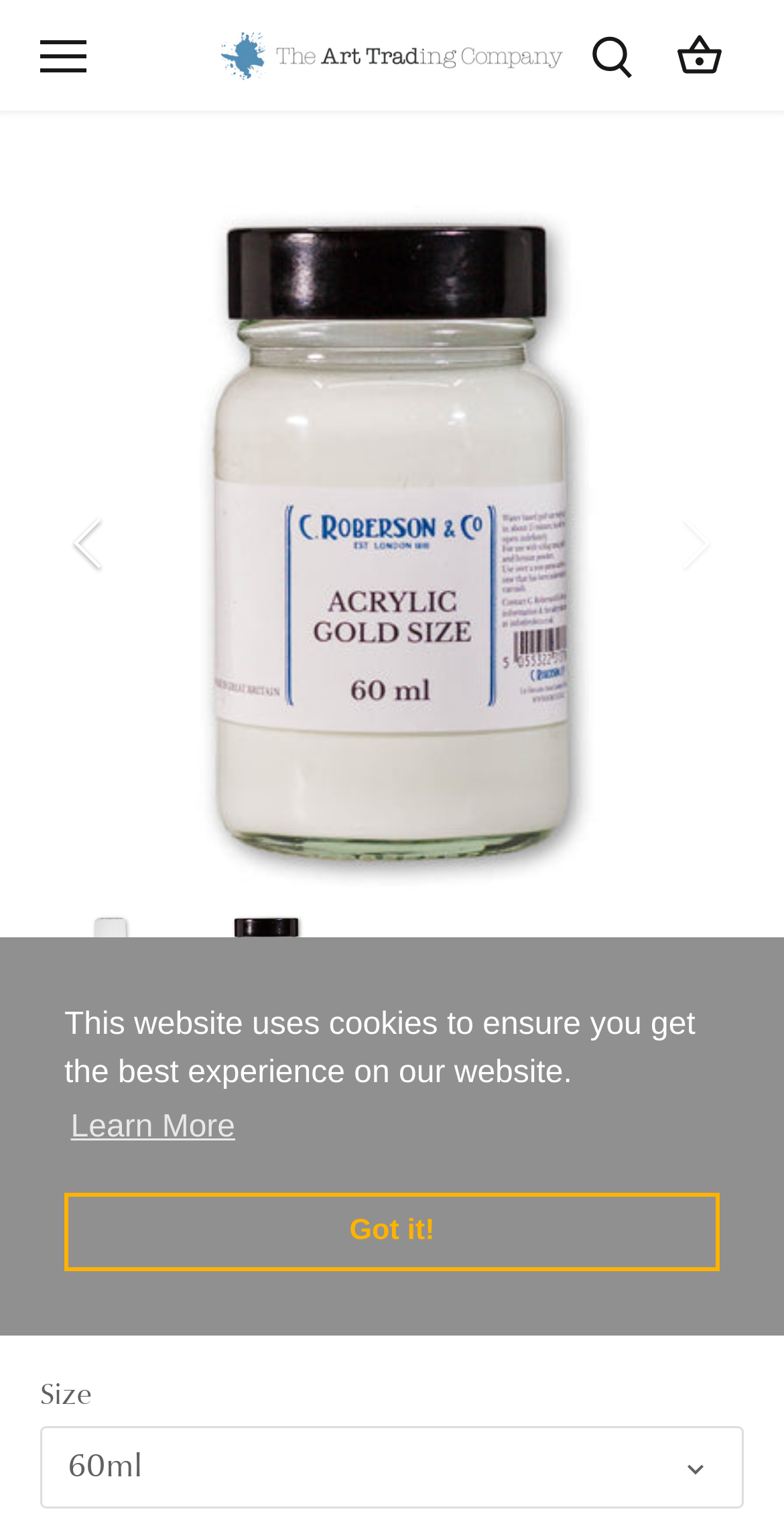What is the price of the Acrylic Gold Size product?
Please provide a single word or phrase based on the screenshot.

£8.60